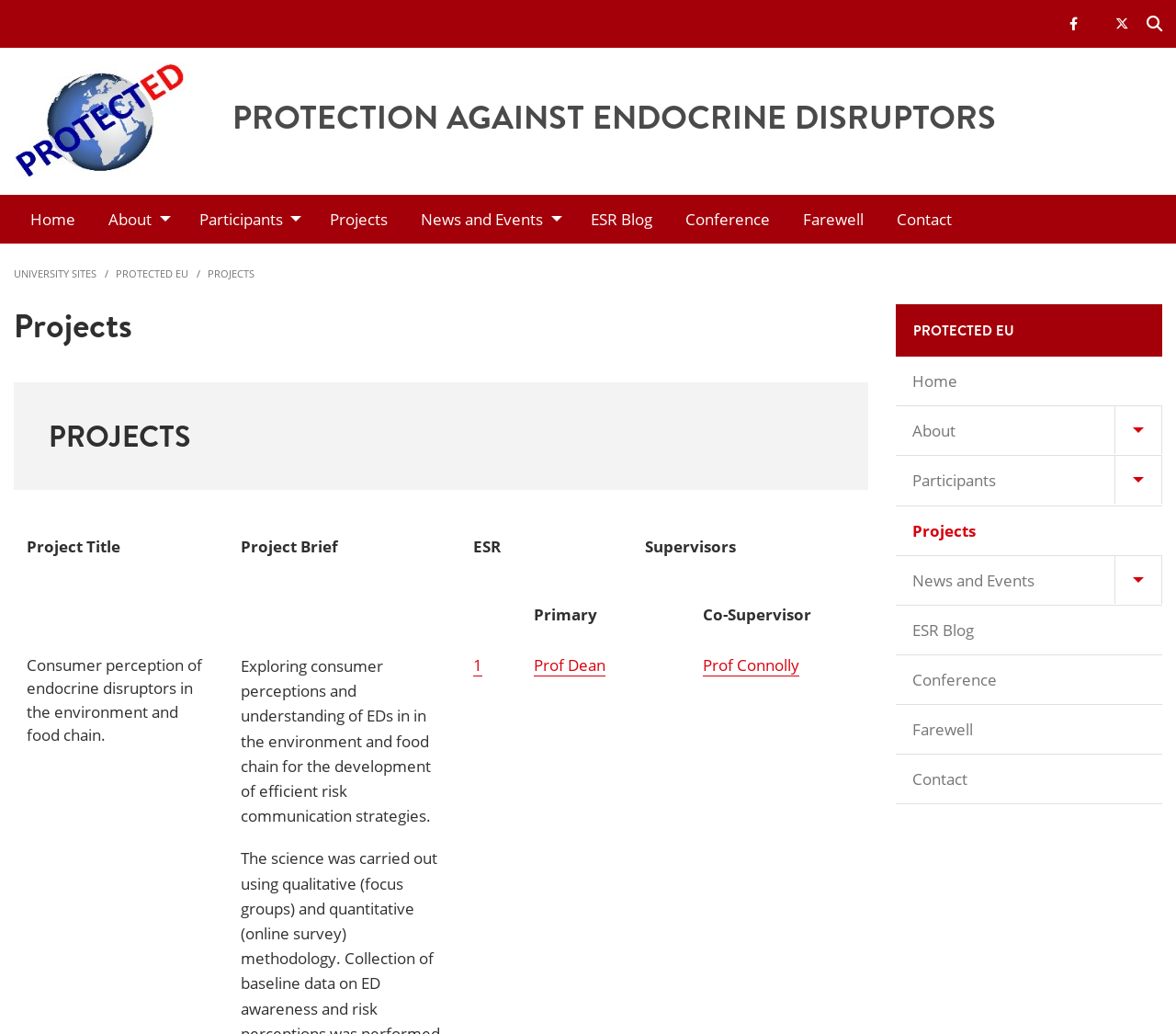What is the purpose of the button with the text 'Search Button'?
Provide an in-depth and detailed explanation in response to the question.

I found a button with the text 'Search Button' and inferred its purpose is to initiate a search function, likely to search for projects or other content on the website.